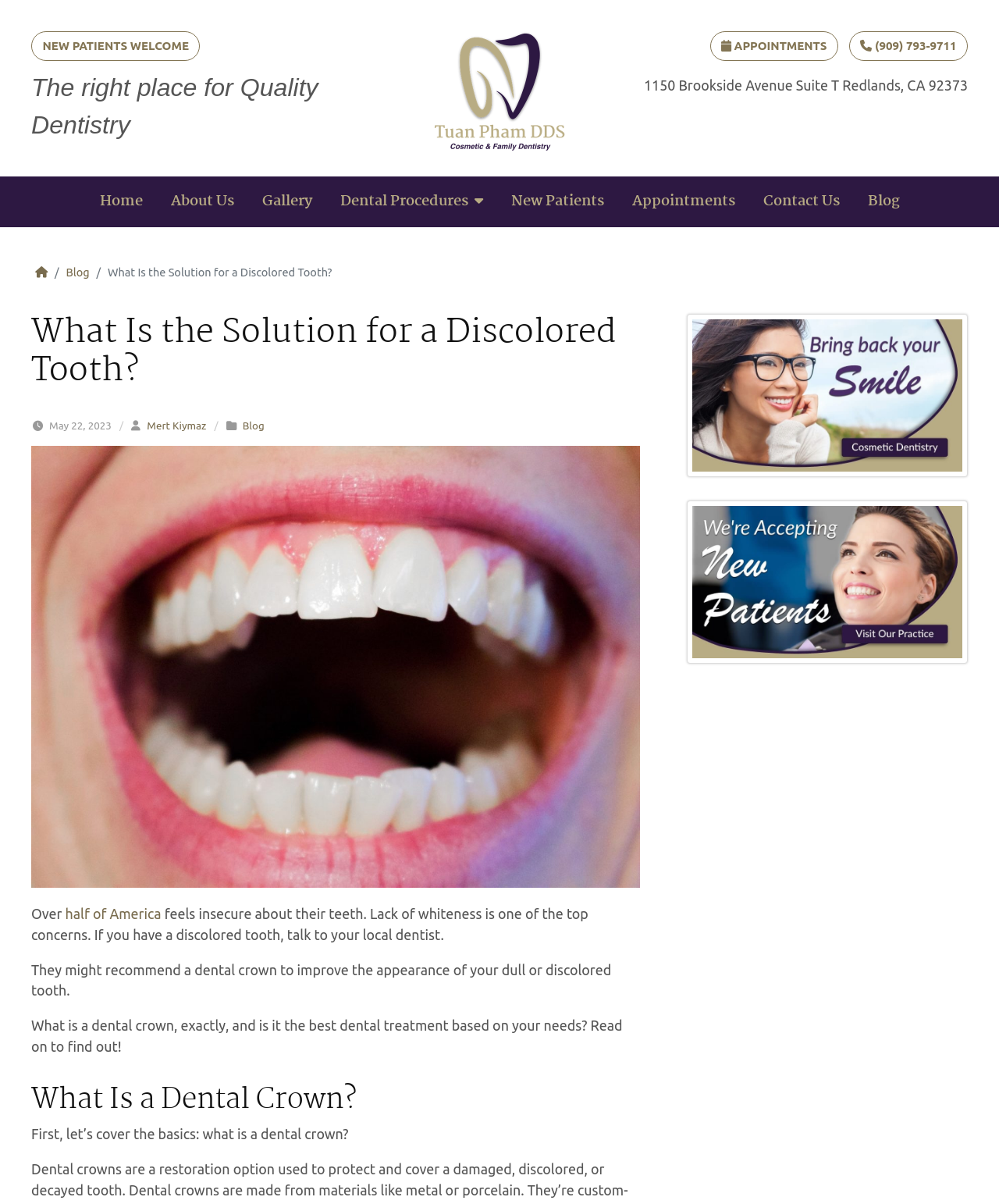Kindly determine the bounding box coordinates of the area that needs to be clicked to fulfill this instruction: "Click on 'NEW PATIENTS WELCOME'".

[0.031, 0.026, 0.2, 0.051]